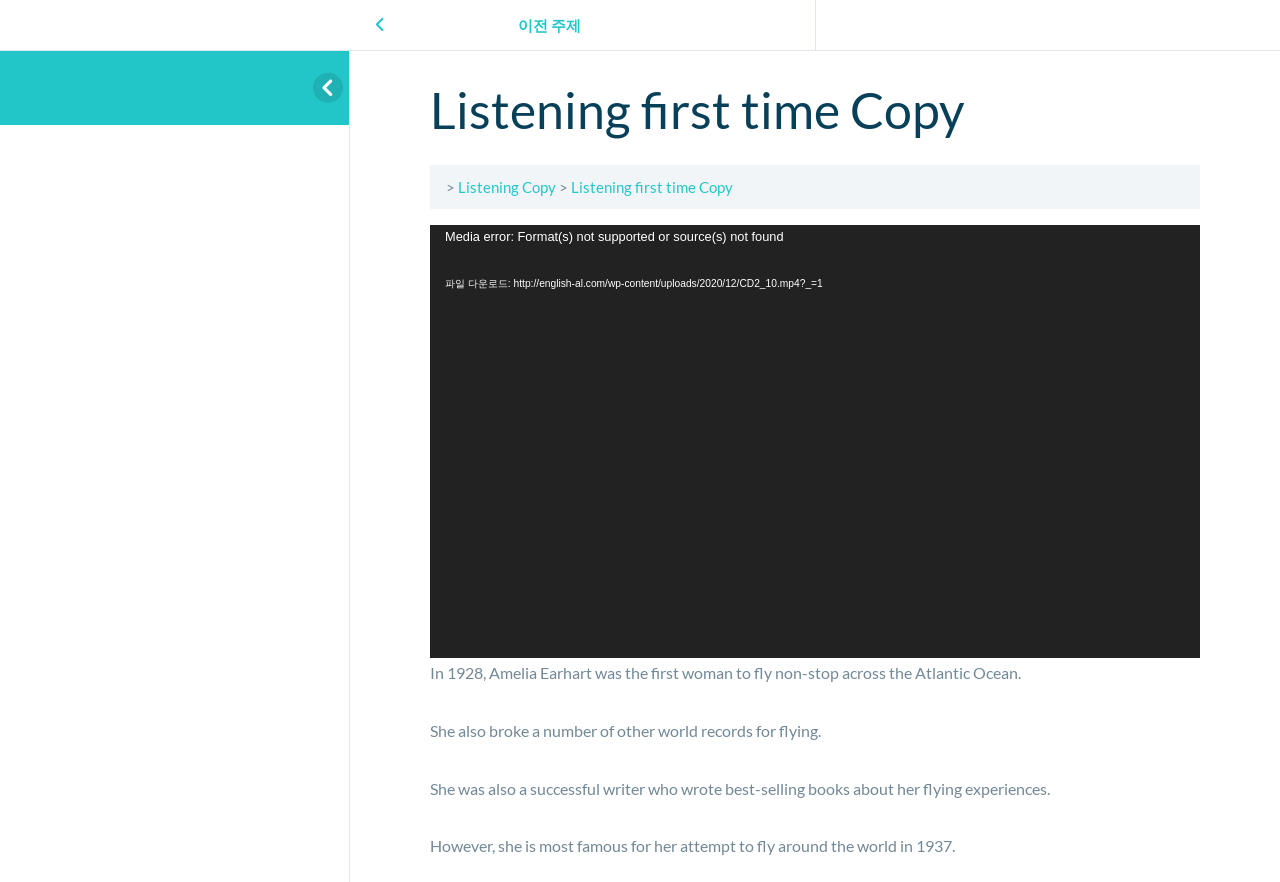Respond to the question below with a concise word or phrase:
What is the error message displayed in the video player?

Format(s) not supported or source(s) not found